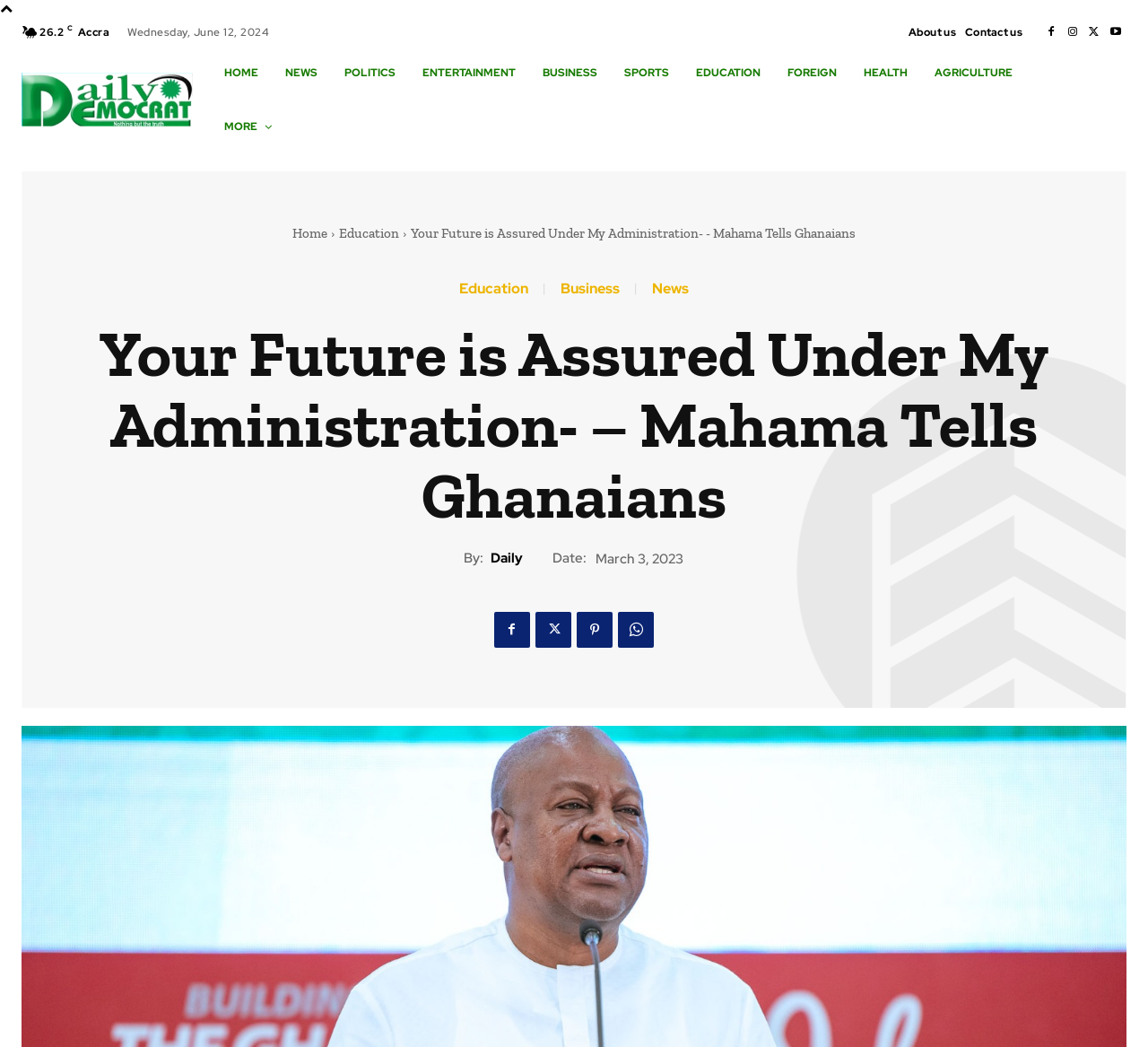Please specify the bounding box coordinates of the clickable region necessary for completing the following instruction: "Search for something". The coordinates must consist of four float numbers between 0 and 1, i.e., [left, top, right, bottom].

[0.967, 0.086, 0.981, 0.102]